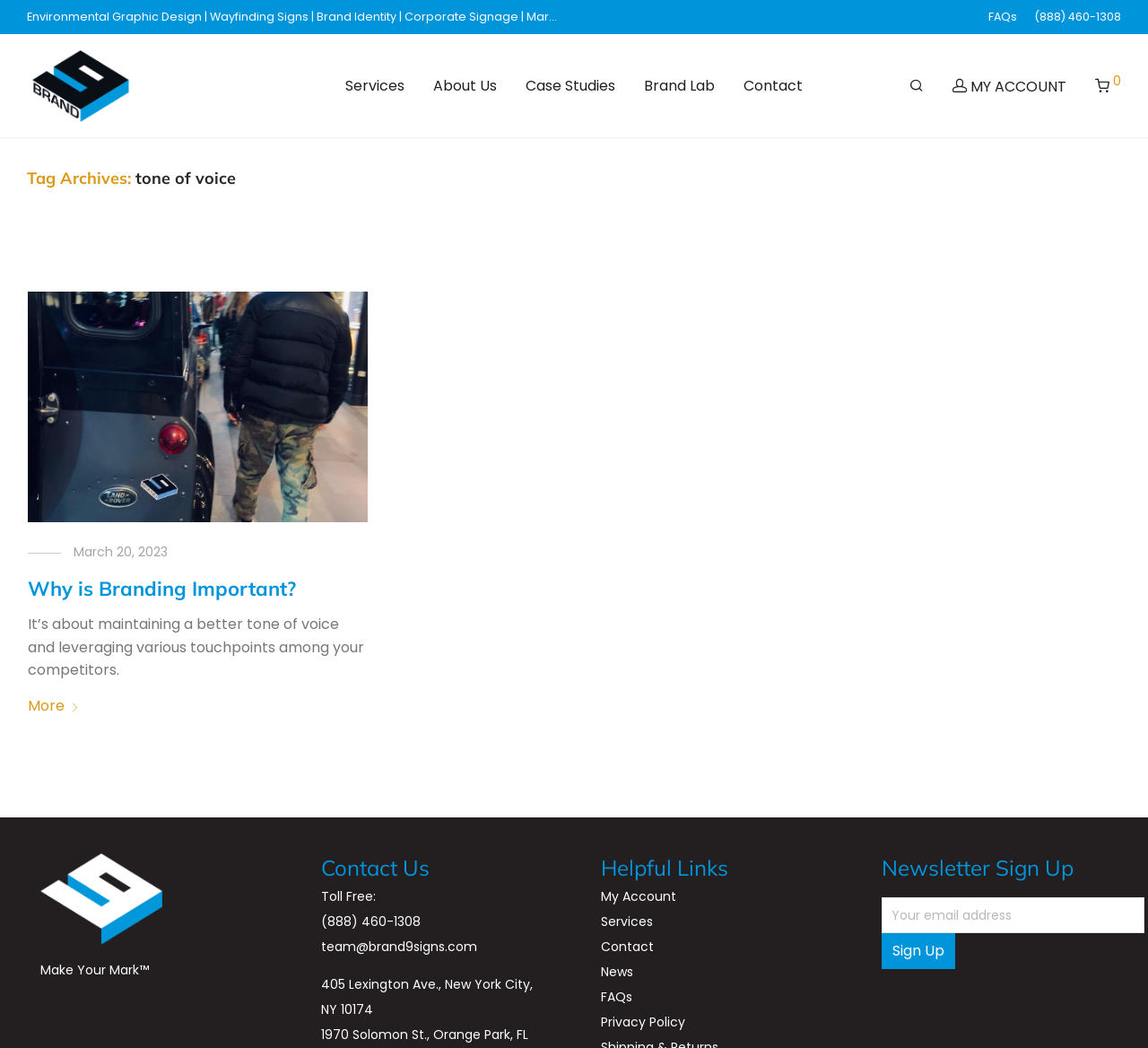Utilize the details in the image to thoroughly answer the following question: What is the phone number to contact?

I found the phone number by looking at the top-right corner of the webpage, where the phone number '(888) 460-1308' is displayed, and also in the 'Contact Us' section at the bottom of the webpage.